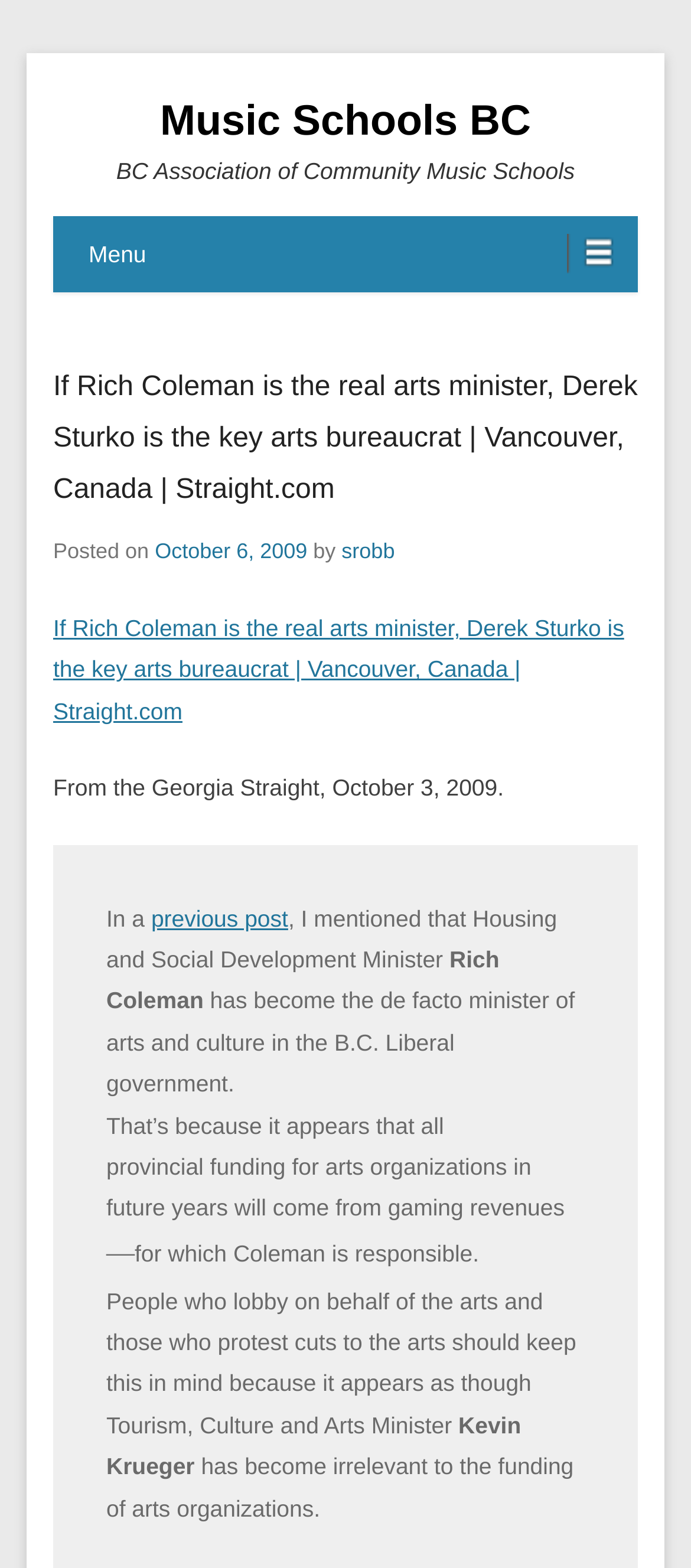Give a comprehensive overview of the webpage, including key elements.

The webpage appears to be an article from the Georgia Straight, a Vancouver-based publication. At the top, there is a heading that reads "Music Schools BC" and a link with the same text. Below this, there is another heading that reads "BC Association of Community Music Schools". 

To the right of these headings, there is a complementary section that contains a menu button. When expanded, the menu displays a header with the title of the article, "If Rich Coleman is the real arts minister, Derek Sturko is the key arts bureaucrat | Vancouver, Canada | Straight.com". 

Below the menu, there is a section that displays the publication date, "October 6, 2009", and the author, "srobb". The main content of the article follows, which discusses the role of Rich Coleman, the Housing and Social Development Minister, in the funding of arts organizations in British Columbia. The article mentions that Coleman has become the de facto minister of arts and culture, and that all provincial funding for arts organizations will come from gaming revenues, which Coleman is responsible for. The article also mentions that Tourism, Culture and Arts Minister Kevin Krueger has become irrelevant to the funding of arts organizations.